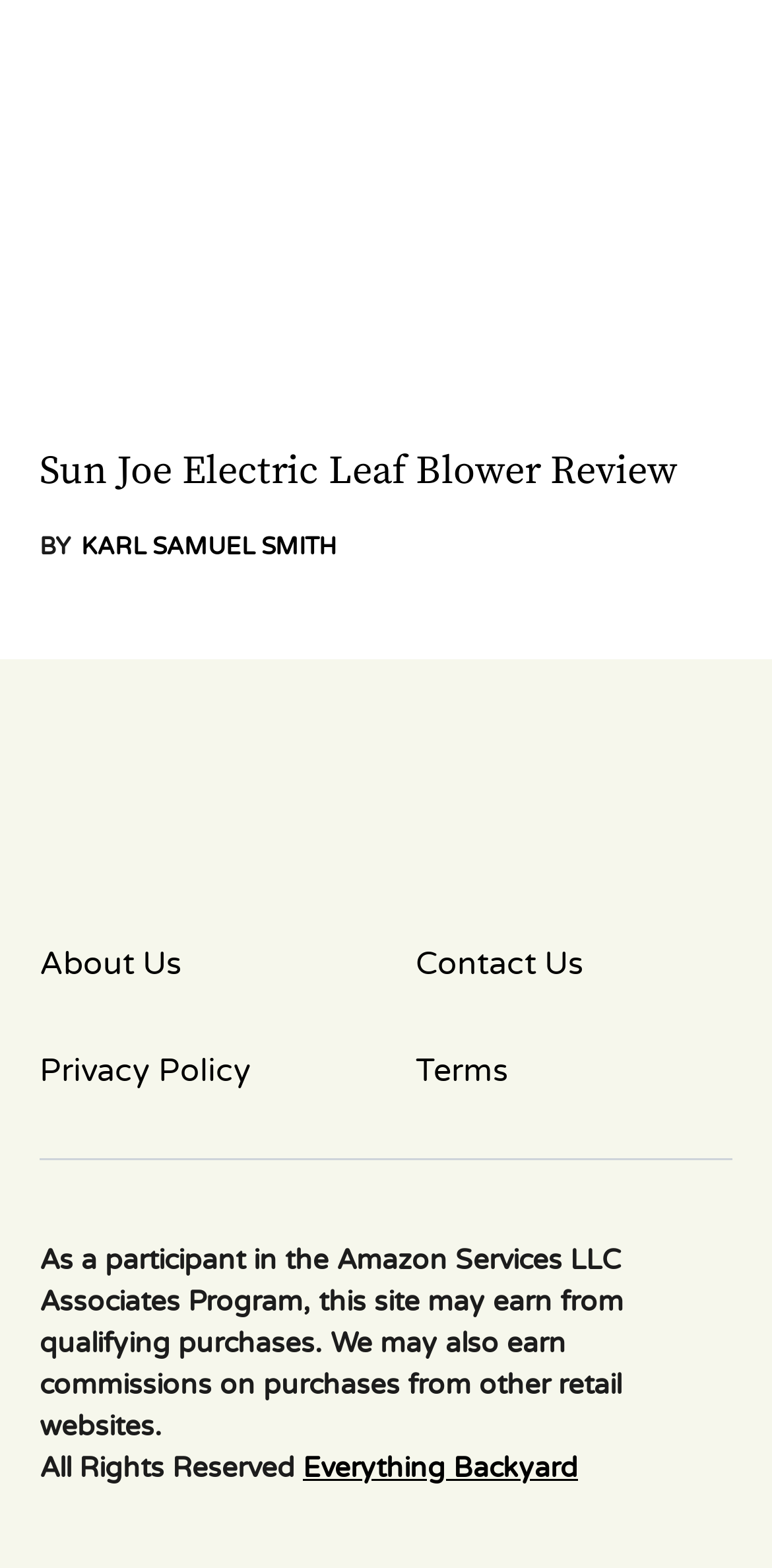Locate the bounding box coordinates of the element I should click to achieve the following instruction: "go to the About Us page".

[0.051, 0.6, 0.462, 0.63]